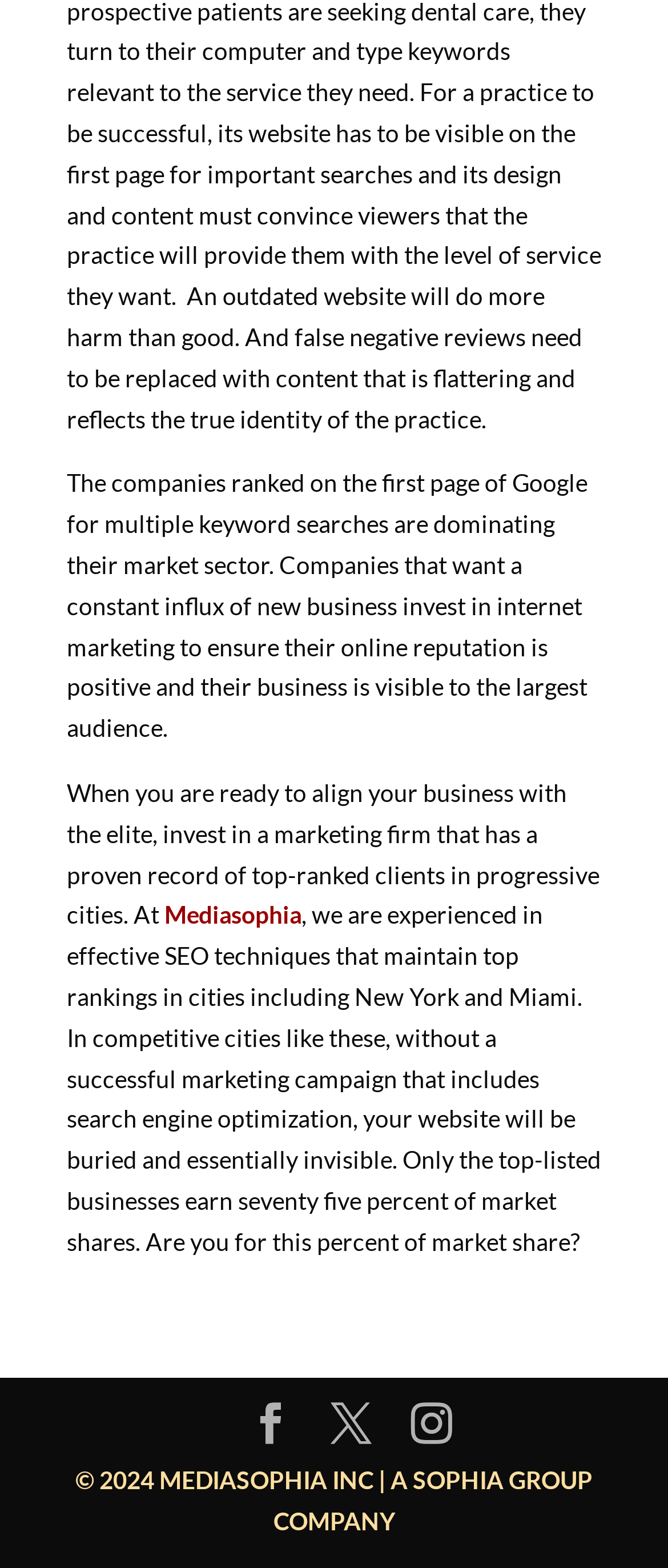Respond with a single word or phrase for the following question: 
How many social media links are present at the bottom of the page?

3